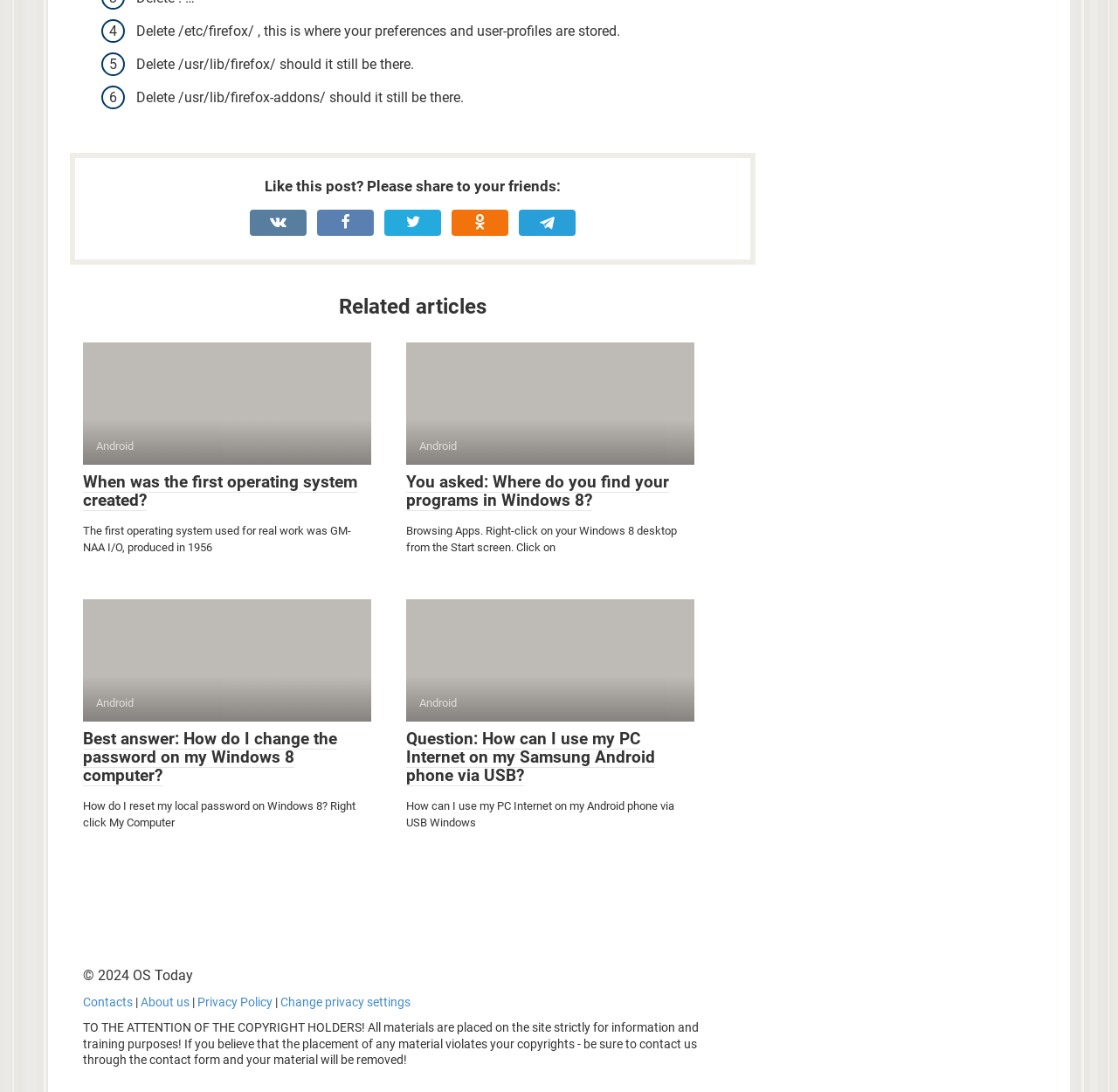Locate the UI element described by Android and provide its bounding box coordinates. Use the format (top-left x, top-left y, bottom-right x, bottom-right y) with all values as floating point numbers between 0 and 1.

[0.363, 0.313, 0.621, 0.425]